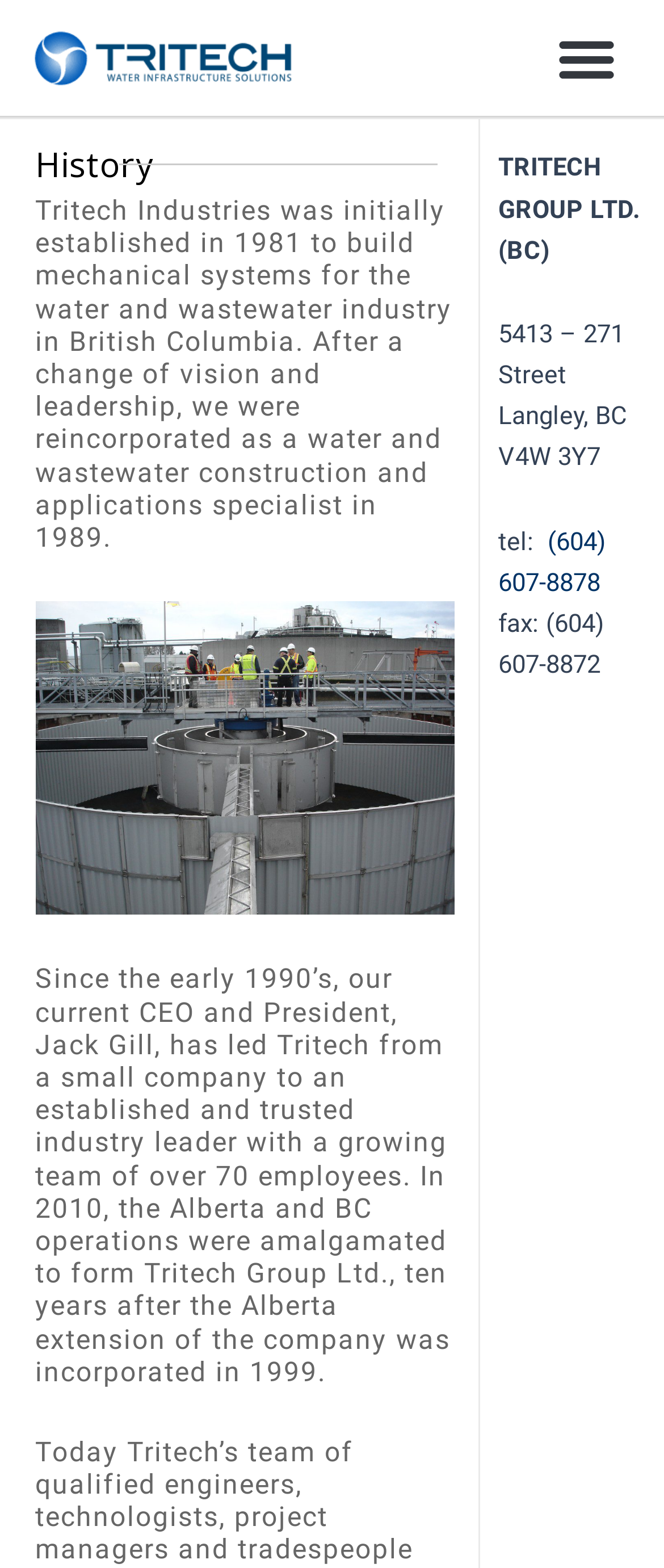What is the current CEO and President of Tritech?
Provide an in-depth and detailed explanation in response to the question.

The webpage states that since the early 1990’s, Jack Gill, the current CEO and President, has led Tritech from a small company to an established and trusted industry leader.